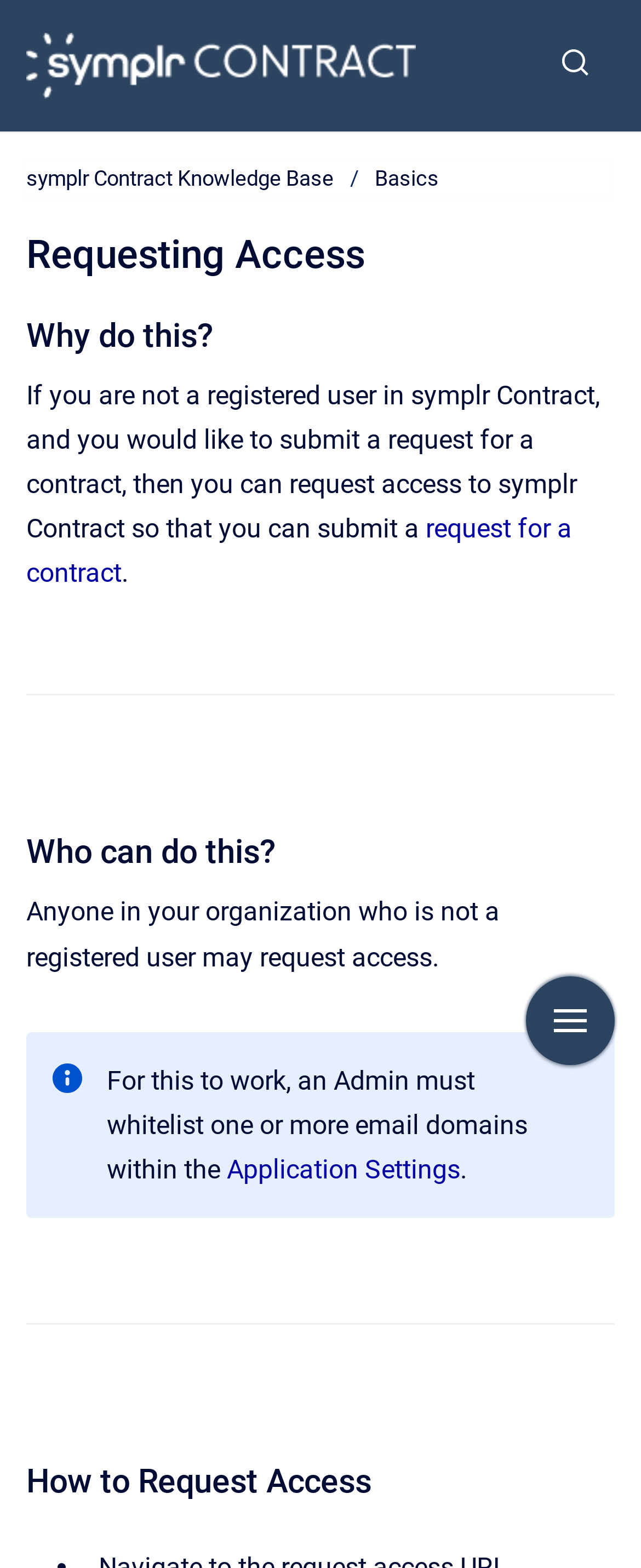Give a detailed account of the webpage, highlighting key information.

The webpage is focused on "Requesting Access" and has a prominent link to the homepage at the top left corner. On the top right corner, there is a button to show the search form. Below the top navigation, there is a breadcrumb navigation section with two links: "symplr Contract Knowledge Base" and "Basics". 

The main content of the page is divided into sections, each with a heading. The first section has a heading "Requesting Access" and a subheading "Why do this?" followed by a paragraph of text explaining the purpose of requesting access to symplr Contract. The text mentions that users who are not registered can request access to submit a contract request. There is a link to "request for a contract" within the paragraph.

Below this section, there is a horizontal separator, followed by a section with a heading "Who can do this?" and a paragraph of text stating that anyone in the organization who is not a registered user can request access.

Another horizontal separator divides the page, and a section with a heading "How to Request Access" appears at the bottom of the page. In between these sections, there is a note with information about whitelisting email domains within the Application Settings, which includes a link to the settings.

On the right side of the page, near the middle, there is a button to show navigation. Overall, the page has a clear structure with headings, paragraphs, and links guiding the user through the process of requesting access to symplr Contract.